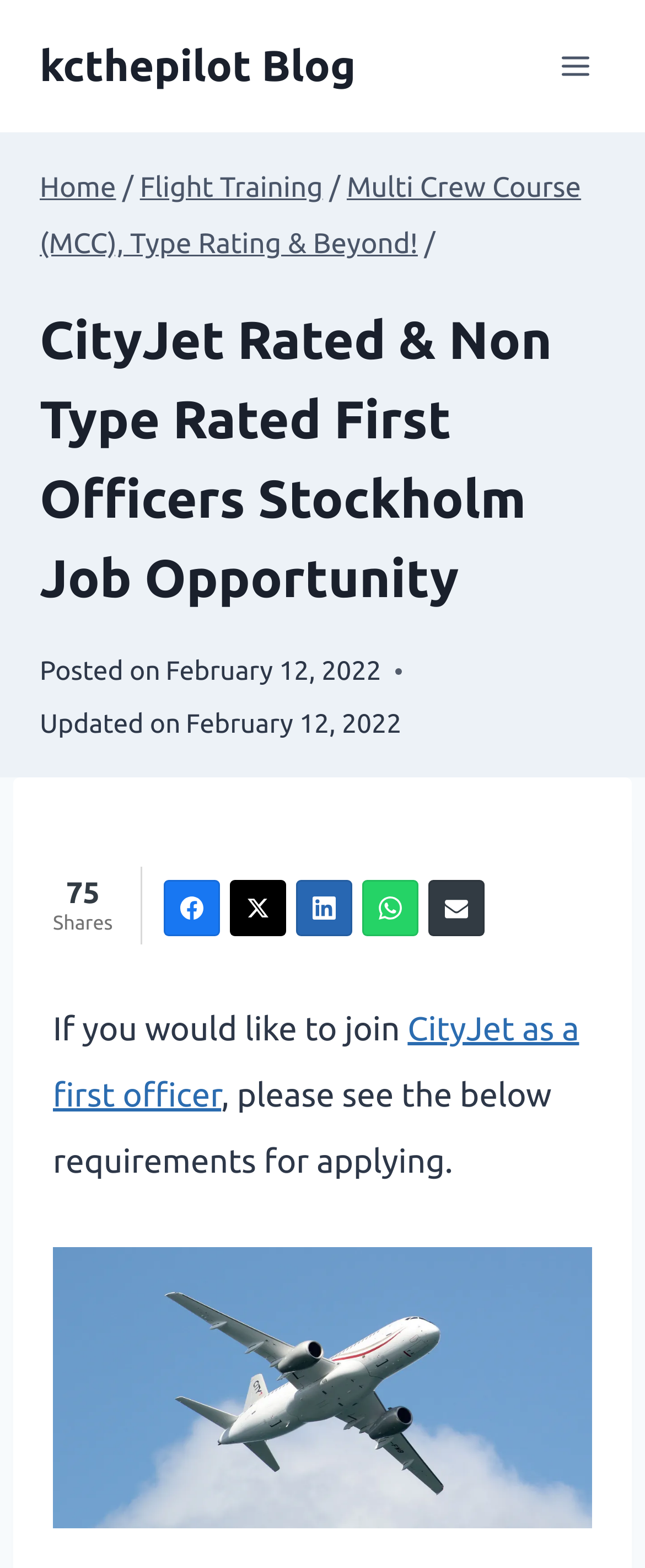Please mark the clickable region by giving the bounding box coordinates needed to complete this instruction: "Go to 'Home' page".

[0.062, 0.11, 0.18, 0.13]